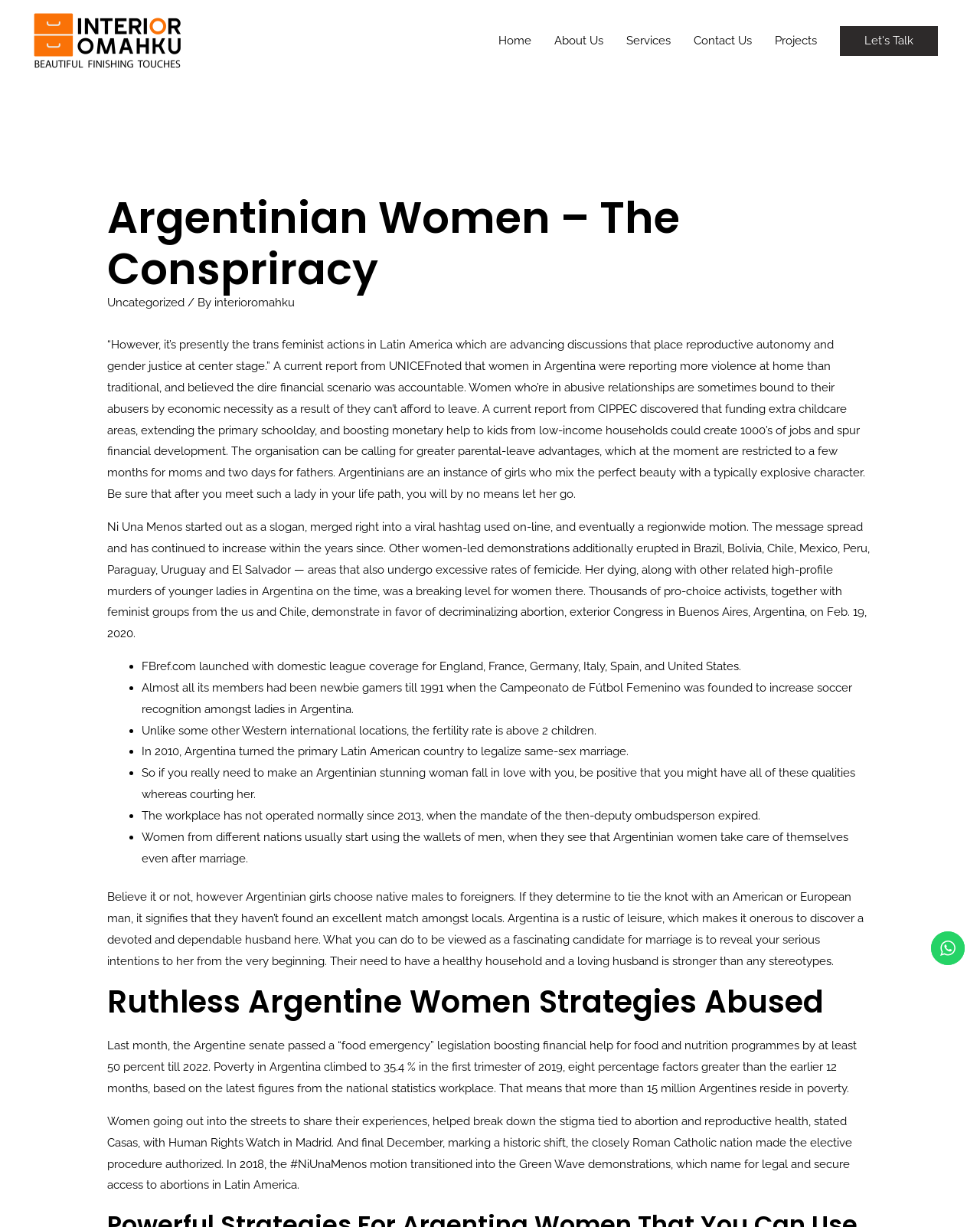Identify the bounding box of the UI element that matches this description: "Uncategorized".

[0.109, 0.241, 0.188, 0.252]